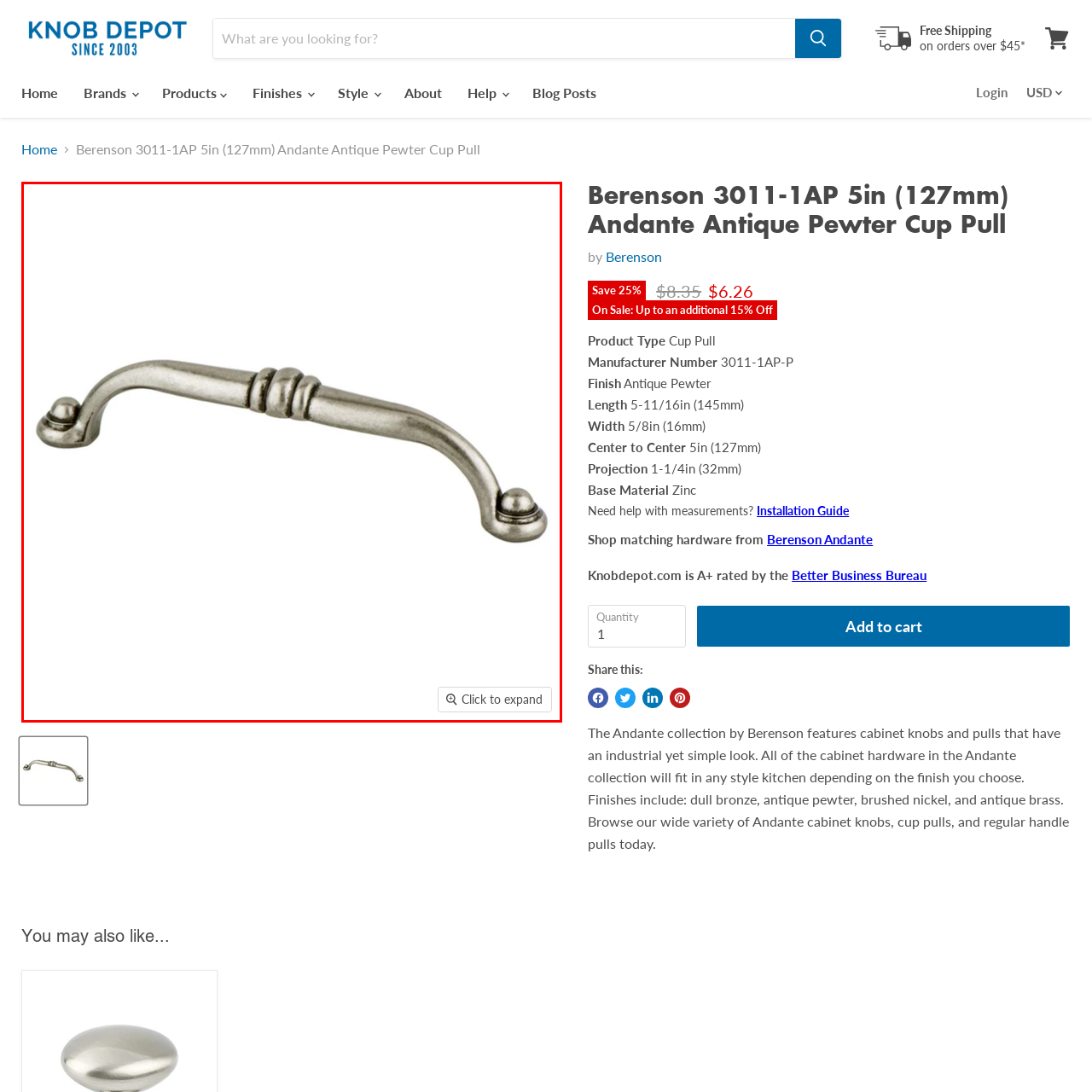Concentrate on the image inside the red frame and provide a detailed response to the subsequent question, utilizing the visual information from the image: 
What collection does the cup pull belong to?

According to the caption, the Berenson 3011-1AP Andante Antique Pewter Cup Pull is part of the Andante collection, which is known for its industrial yet minimalist charm. This information helps in identifying the style and design aesthetic of the hardware piece.